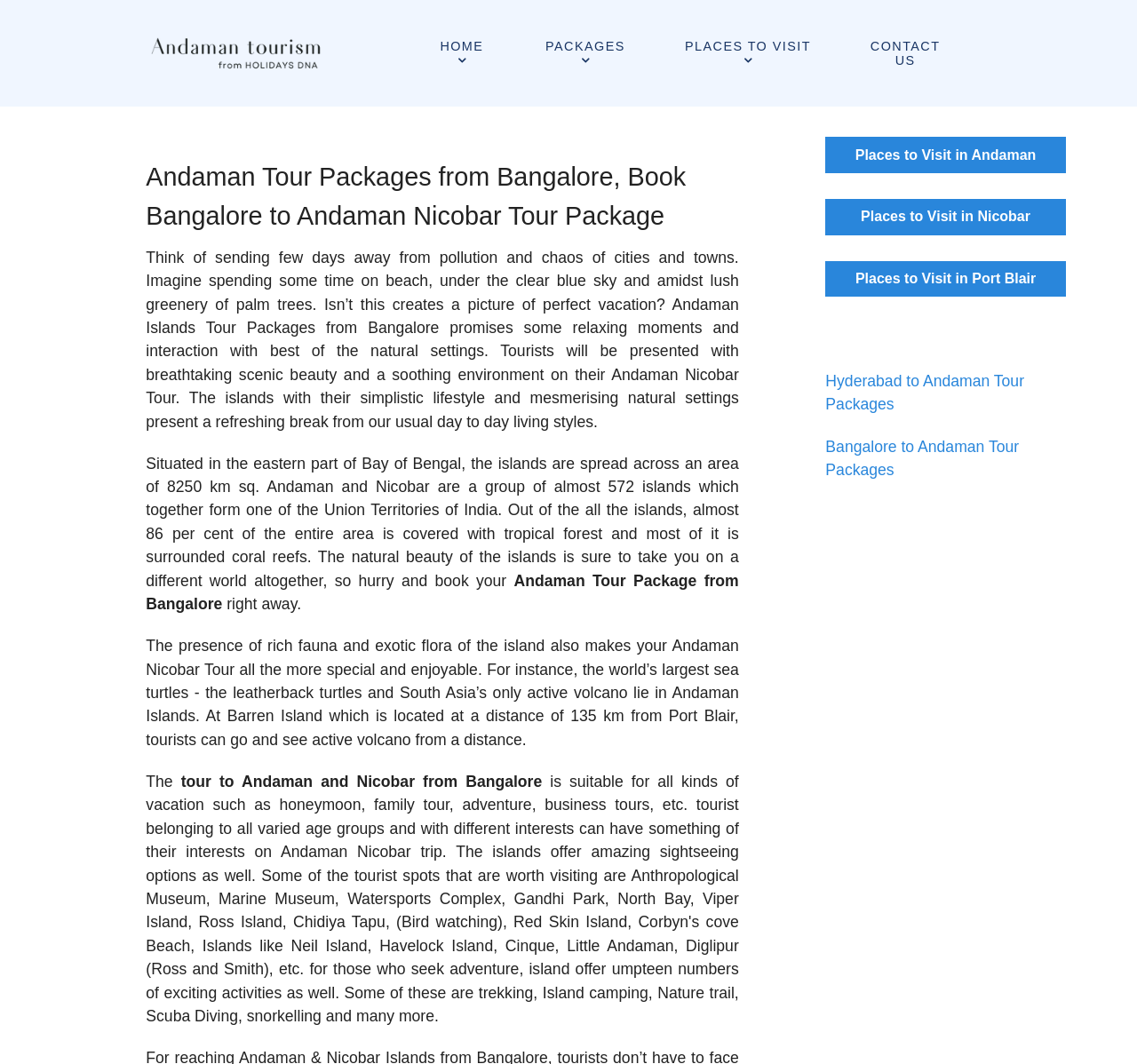Determine the bounding box coordinates of the clickable element to achieve the following action: 'Explore Places to Visit in Andaman'. Provide the coordinates as four float values between 0 and 1, formatted as [left, top, right, bottom].

[0.726, 0.129, 0.937, 0.163]